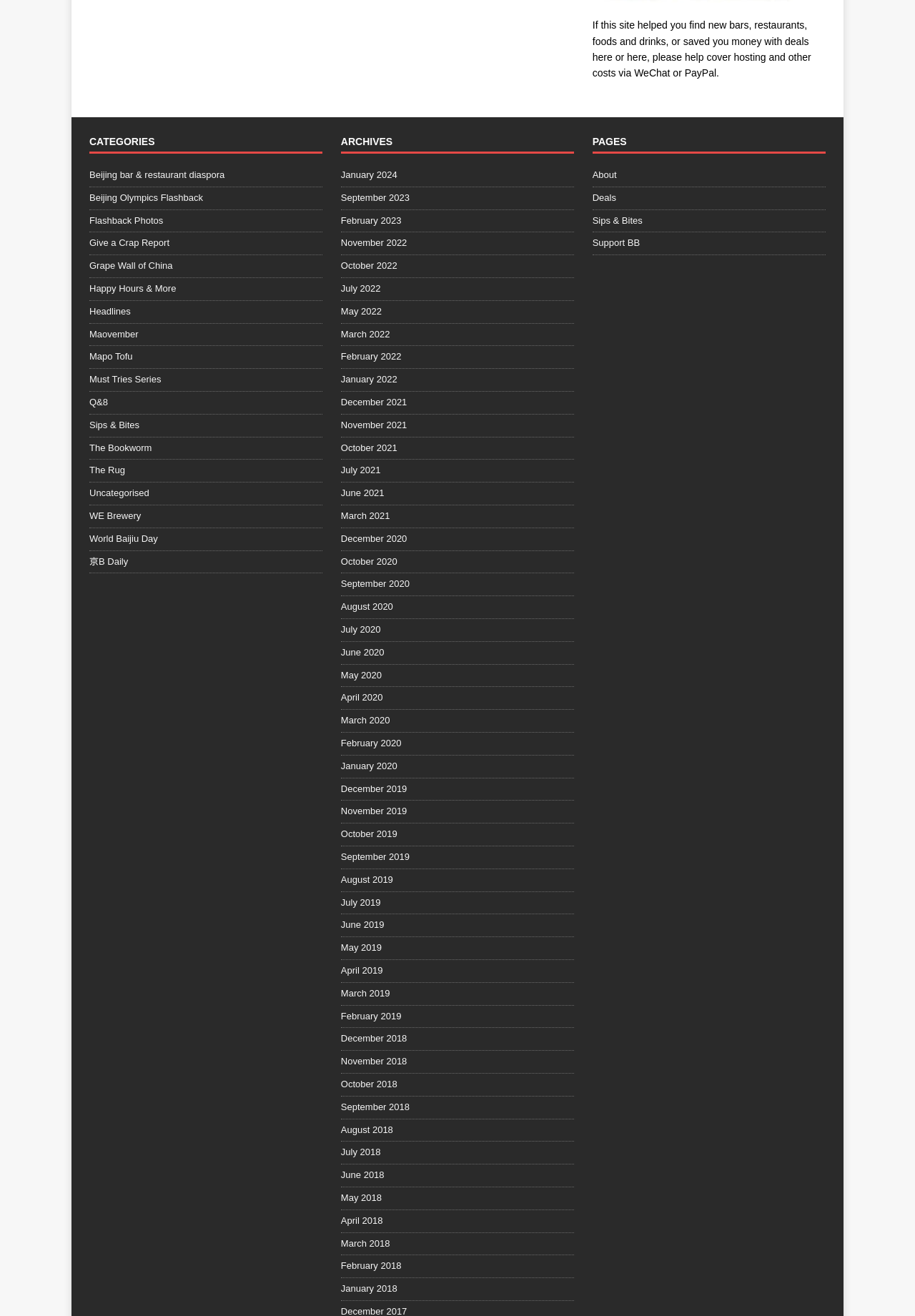Please give a succinct answer using a single word or phrase:
What is the purpose of the links under 'CATEGORIES'?

To navigate to specific categories